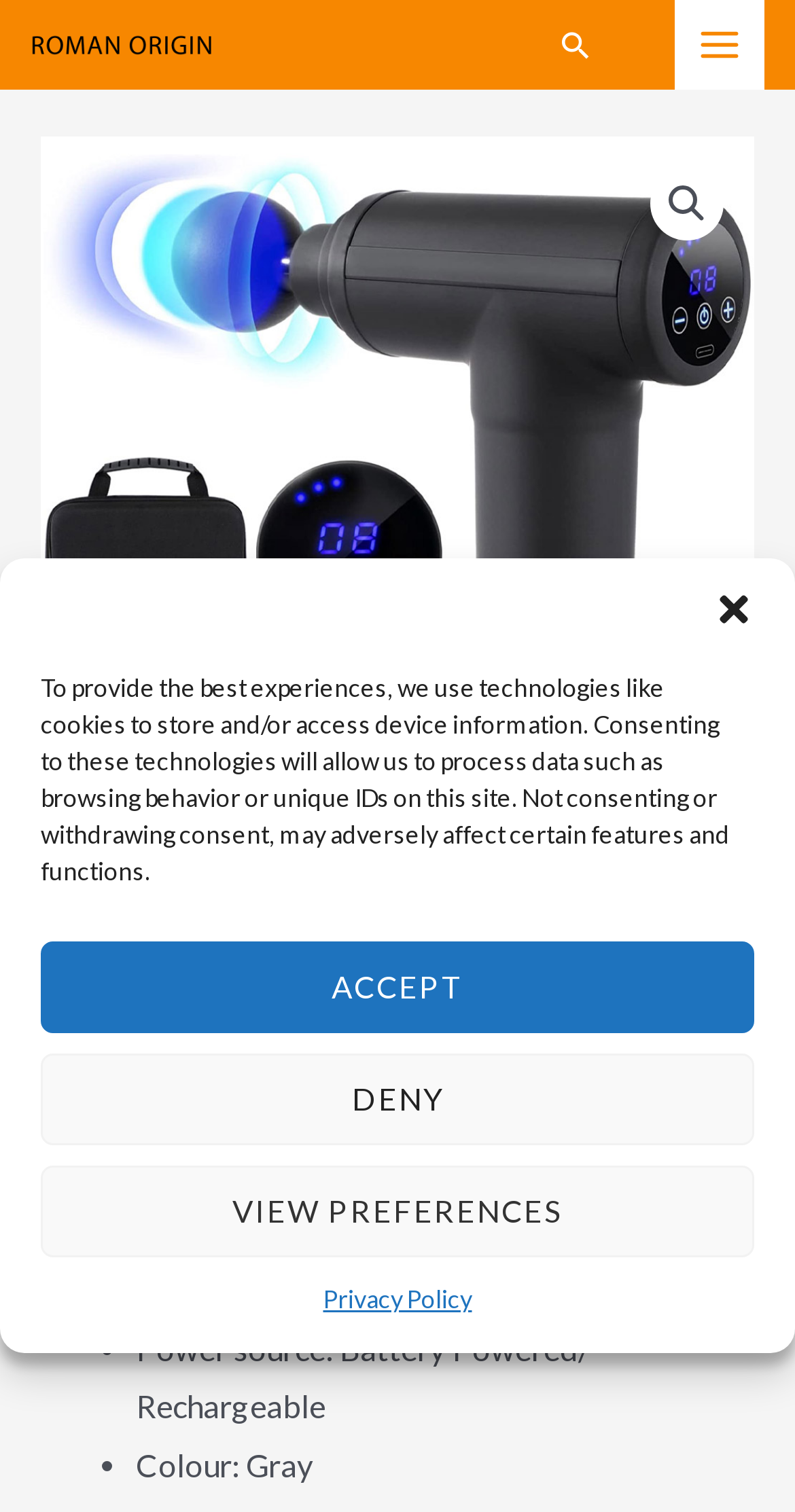Construct a comprehensive caption that outlines the webpage's structure and content.

The webpage is about a 4 Head Electric Body Massager for Muscle Pain Relief. At the top, there is a dialog box for managing cookie consent, which can be closed by a button at the top right corner. Inside the dialog box, there is a description of how the website uses technologies like cookies to store and/or access device information, along with buttons to accept, deny, or view preferences.

Below the dialog box, there is a link to "Roman Origin Uk" with a corresponding image on the left side. On the right side, there is a search icon link and a button labeled "MAIN MENU" that is not expanded. 

The main content of the webpage is a product description. There is a large image of the 4 Head Electric Body Massager for Muscle Pain Relief, accompanied by a heading with the same title. Below the image, there is a price listed as £24.99, with an additional note of "+ Free Shipping". 

Underneath the price, there is a list of product features, including "Use for: Whole Body Massage", "Power source: Battery Powered/ Rechargeable", and "Colour: Gray", each preceded by a bullet point.